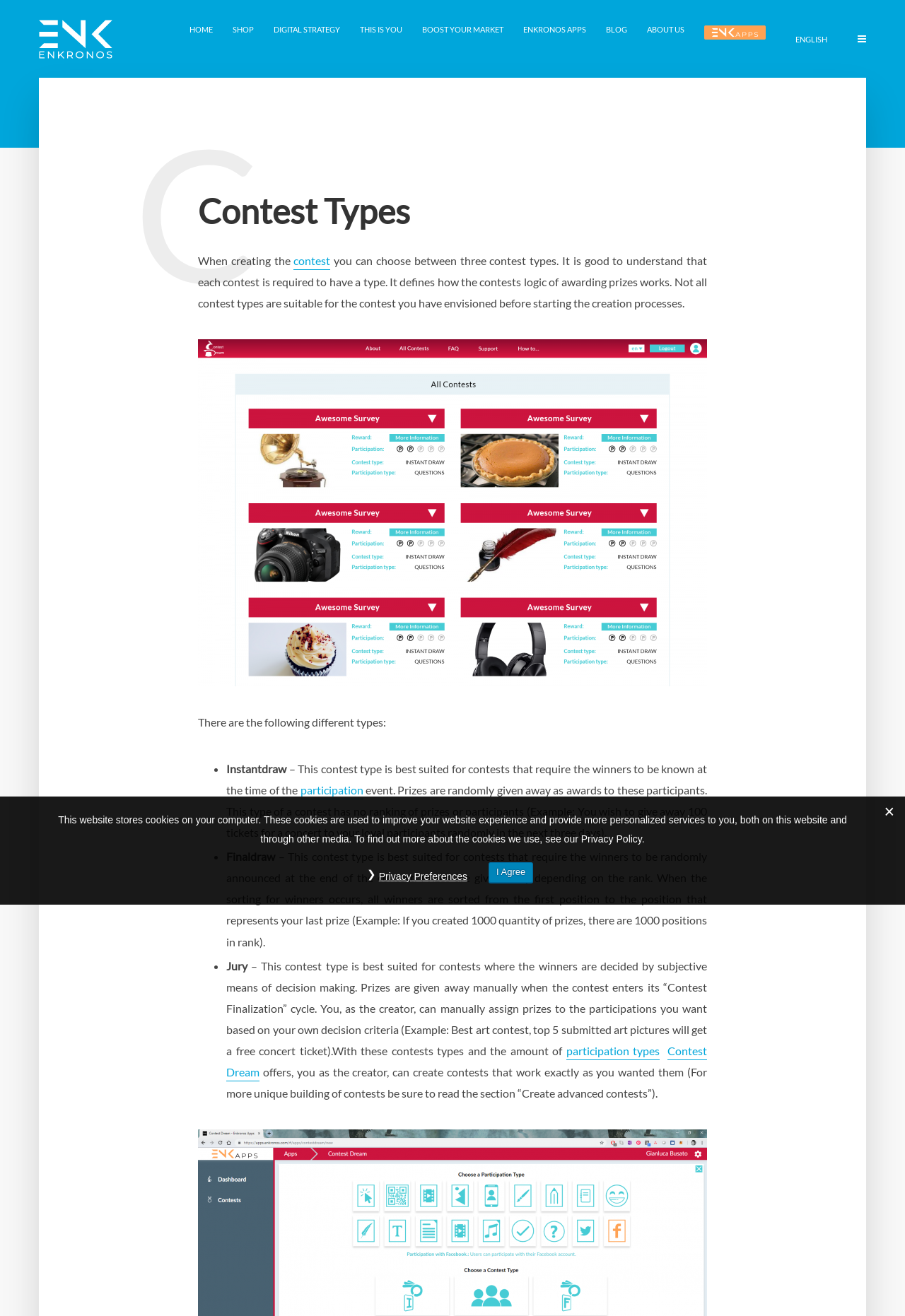Based on the image, please respond to the question with as much detail as possible:
What is the name of the website?

The webpage has a link at the top with the text 'Enkronos', which suggests that this is the name of the website.